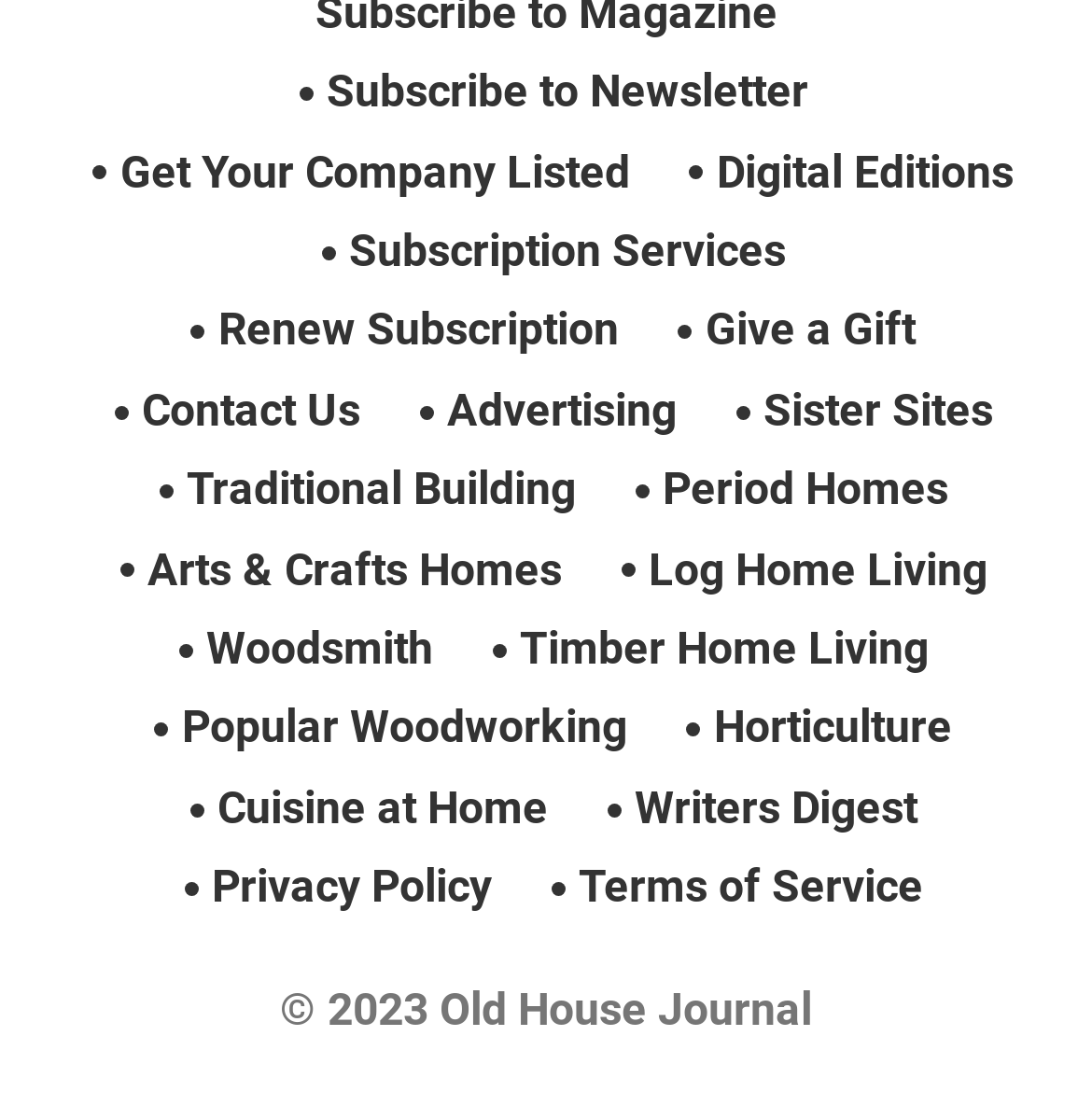Determine the bounding box coordinates of the clickable region to follow the instruction: "Give a Gift".

[0.646, 0.274, 0.838, 0.32]